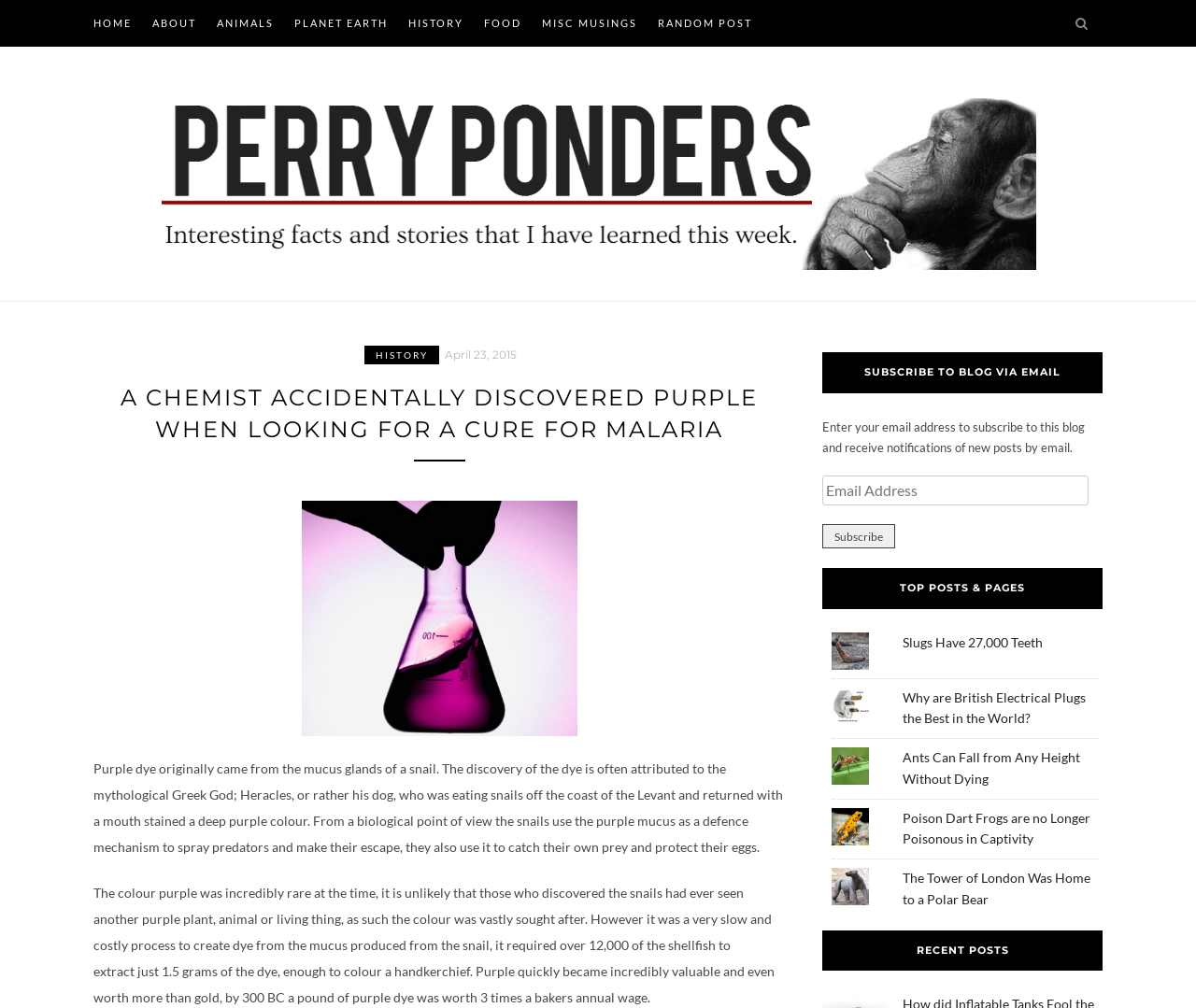Please identify the bounding box coordinates of the clickable element to fulfill the following instruction: "Read the post 'Slugs Have 27,000 Teeth'". The coordinates should be four float numbers between 0 and 1, i.e., [left, top, right, bottom].

[0.755, 0.629, 0.872, 0.645]